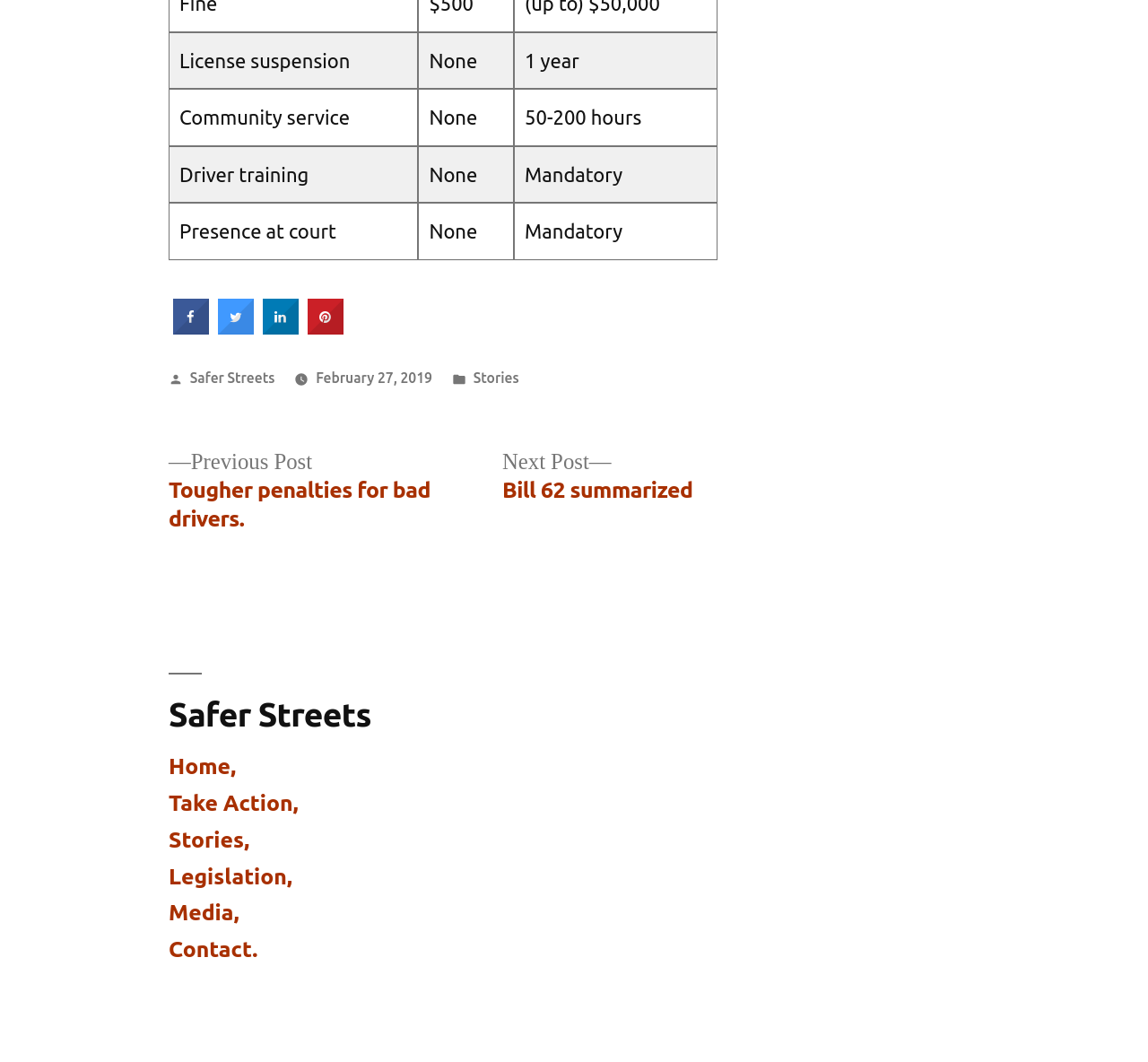Identify the bounding box coordinates of the element to click to follow this instruction: 'Click on the 'Stories' link'. Ensure the coordinates are four float values between 0 and 1, provided as [left, top, right, bottom].

[0.412, 0.348, 0.452, 0.363]